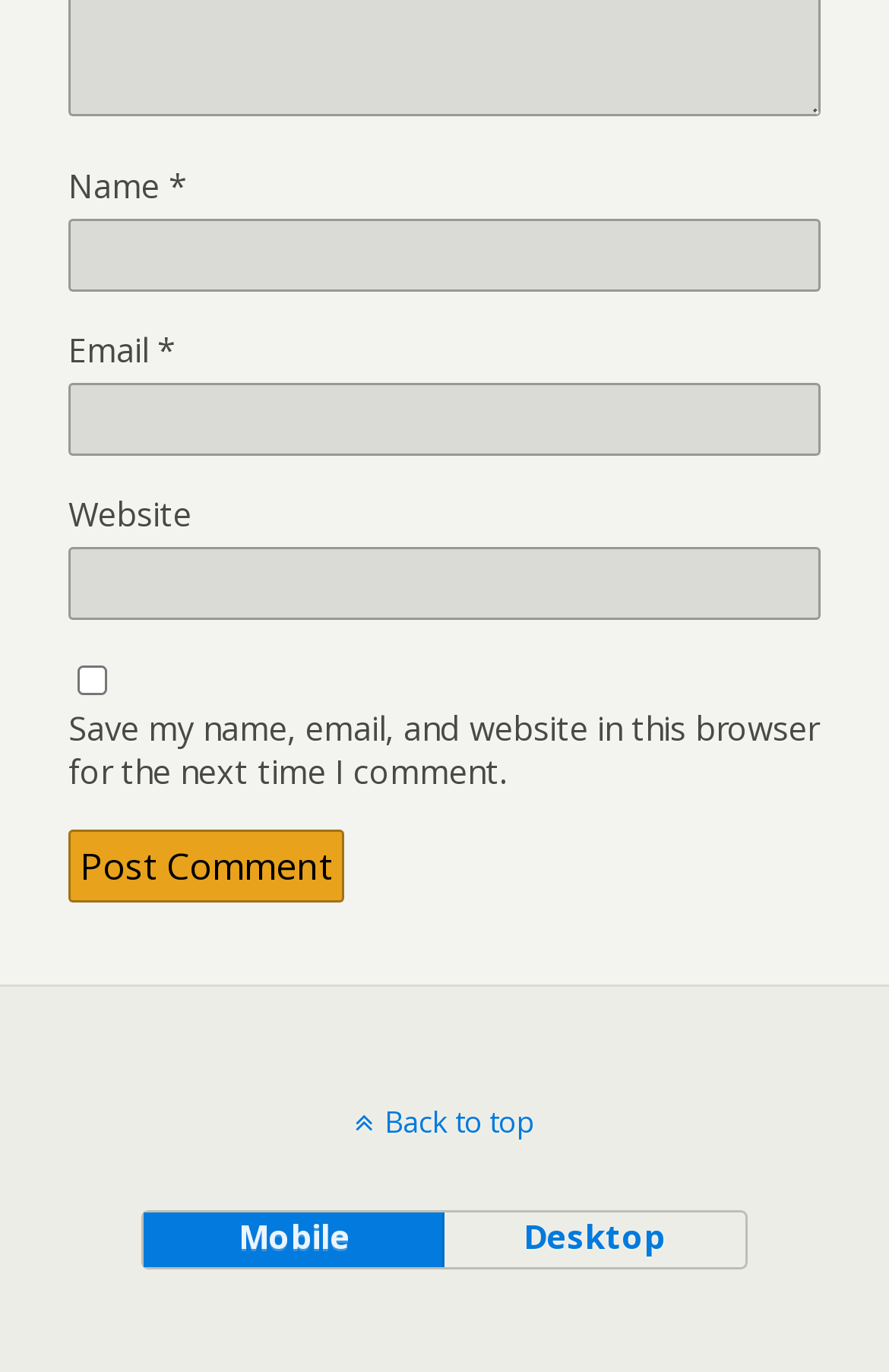Locate the bounding box of the UI element described by: "parent_node: Email * aria-describedby="email-notes" name="email"" in the given webpage screenshot.

[0.077, 0.279, 0.923, 0.332]